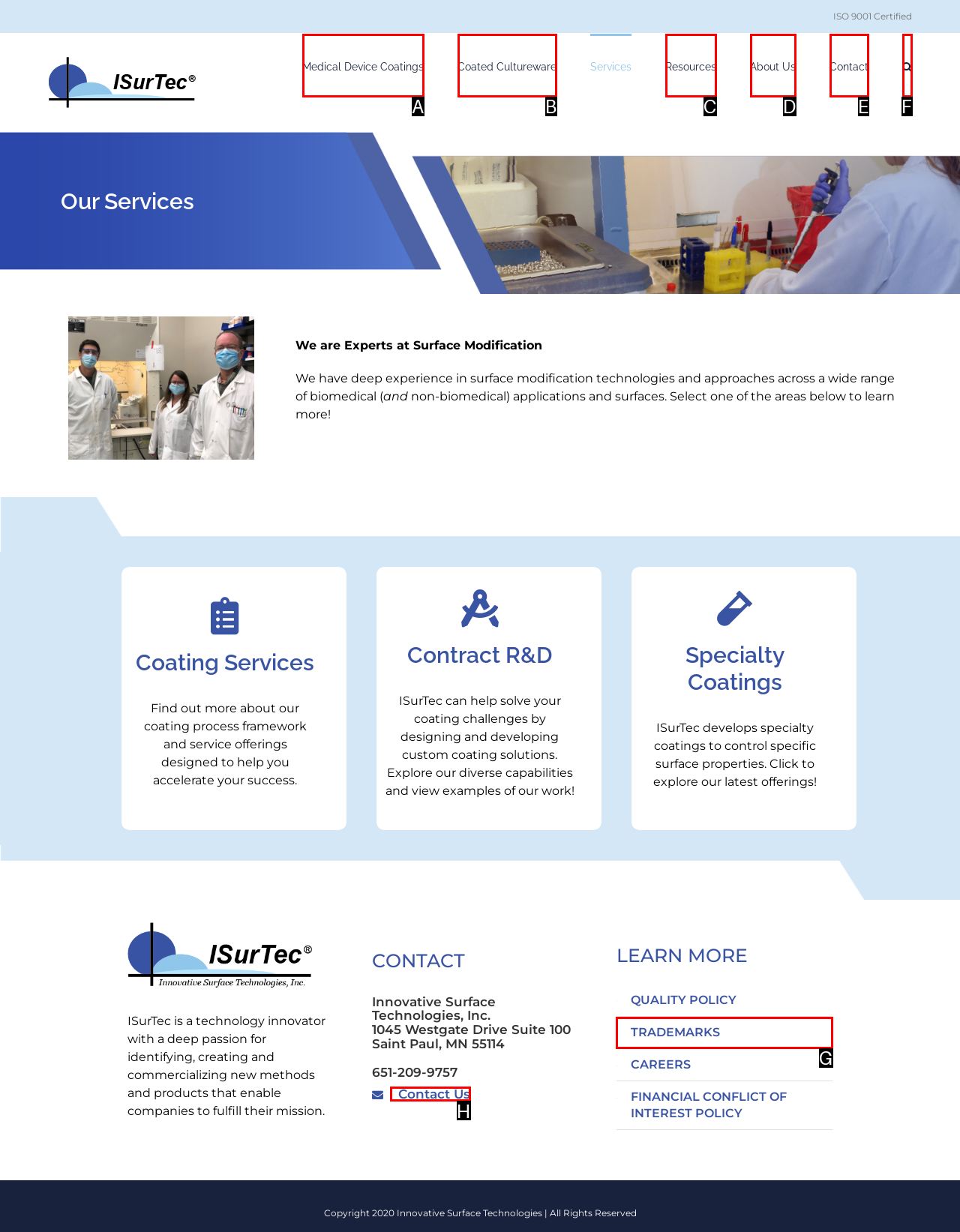Identify the letter of the UI element I need to click to carry out the following instruction: Click the 'Contact Us' link

H